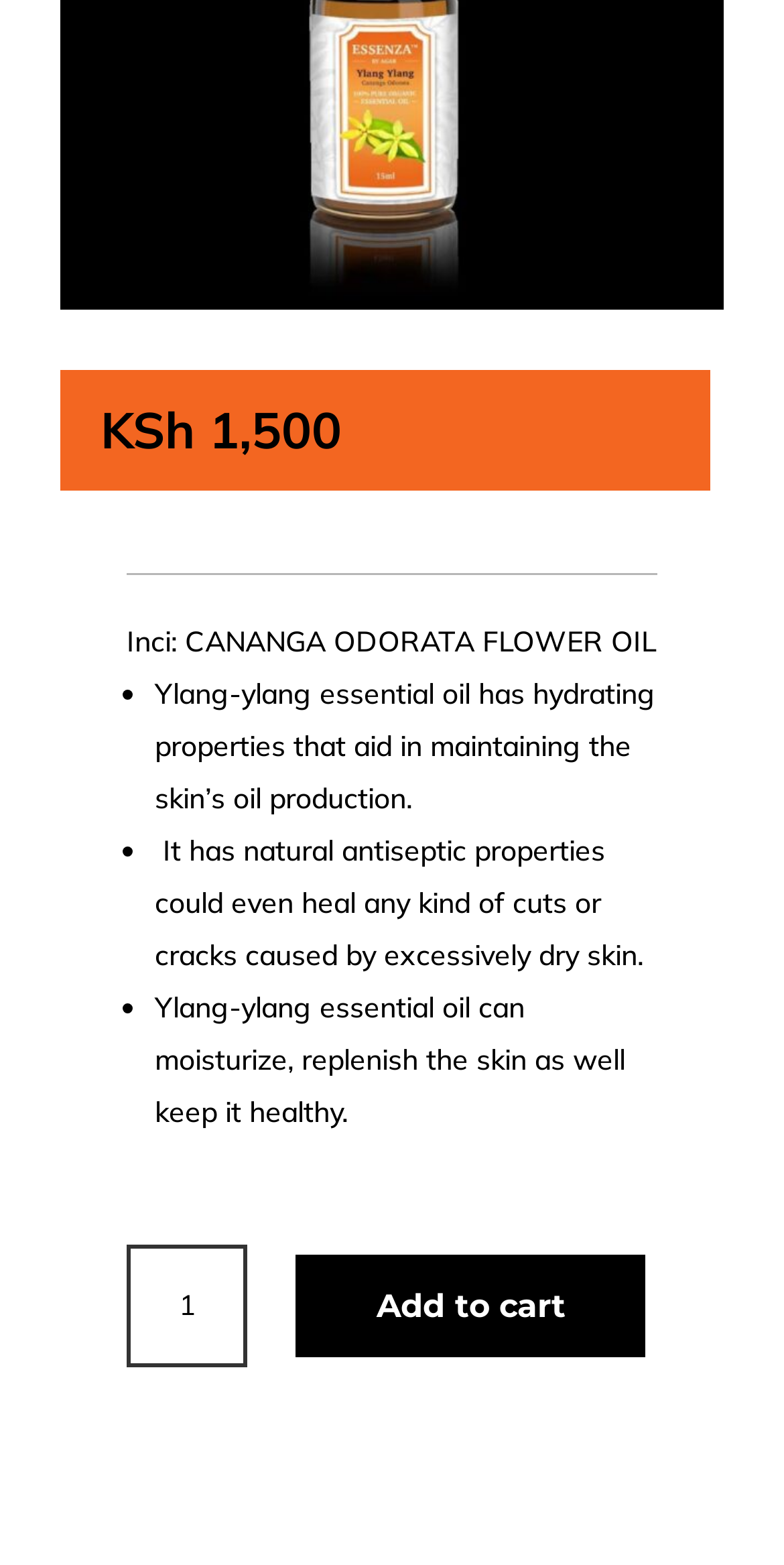Find the bounding box coordinates for the element described here: "My account".

[0.0, 0.05, 1.0, 0.125]